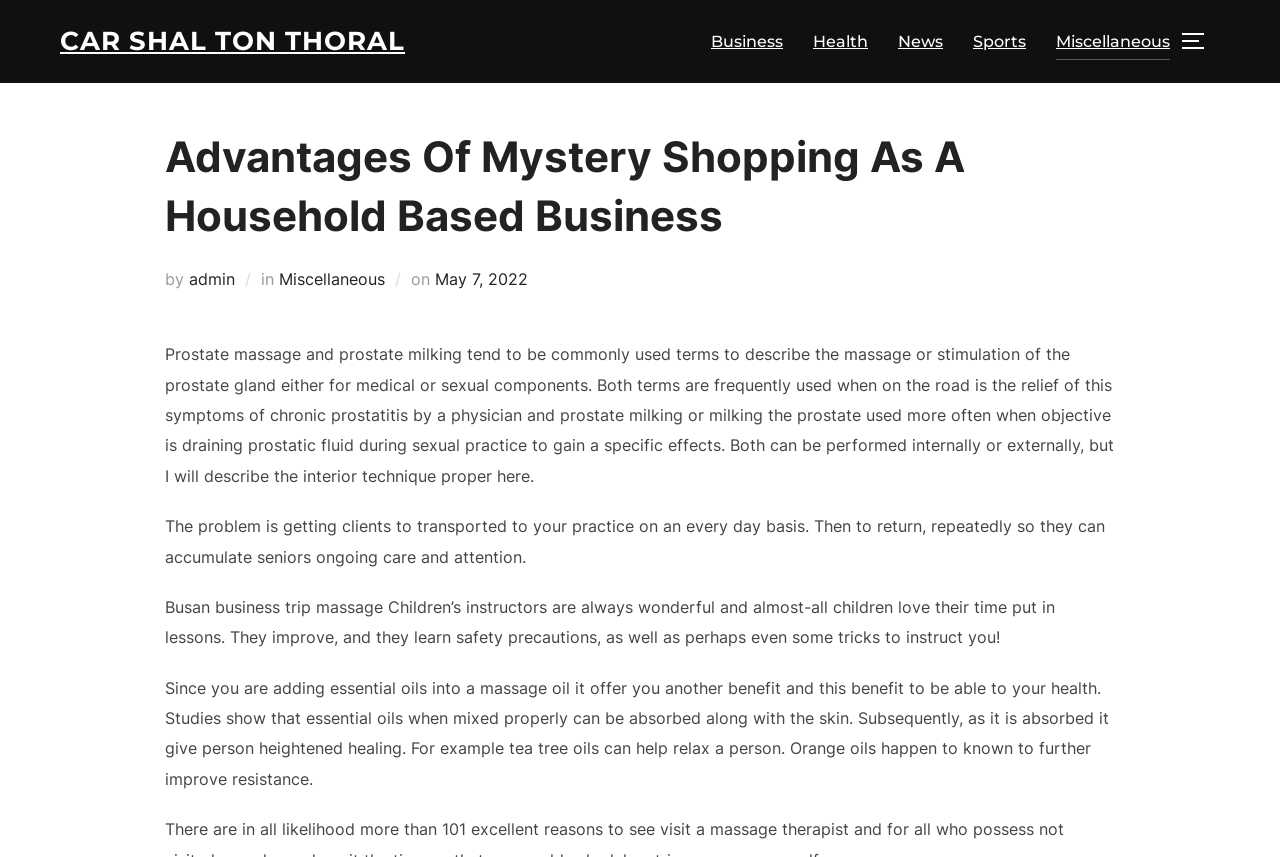Identify the bounding box coordinates of the element that should be clicked to fulfill this task: "Read the article by admin". The coordinates should be provided as four float numbers between 0 and 1, i.e., [left, top, right, bottom].

[0.148, 0.314, 0.184, 0.338]